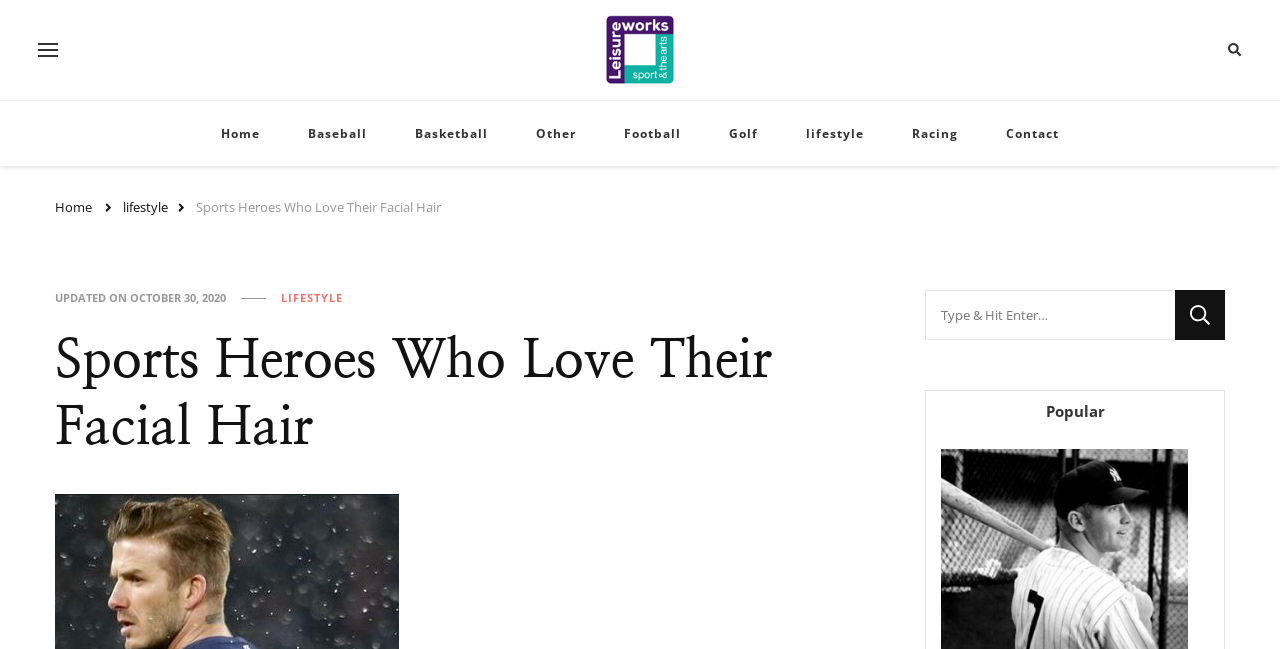Provide the bounding box coordinates of the HTML element this sentence describes: "parent_node: Looking for Something? value="Search"".

[0.918, 0.446, 0.957, 0.523]